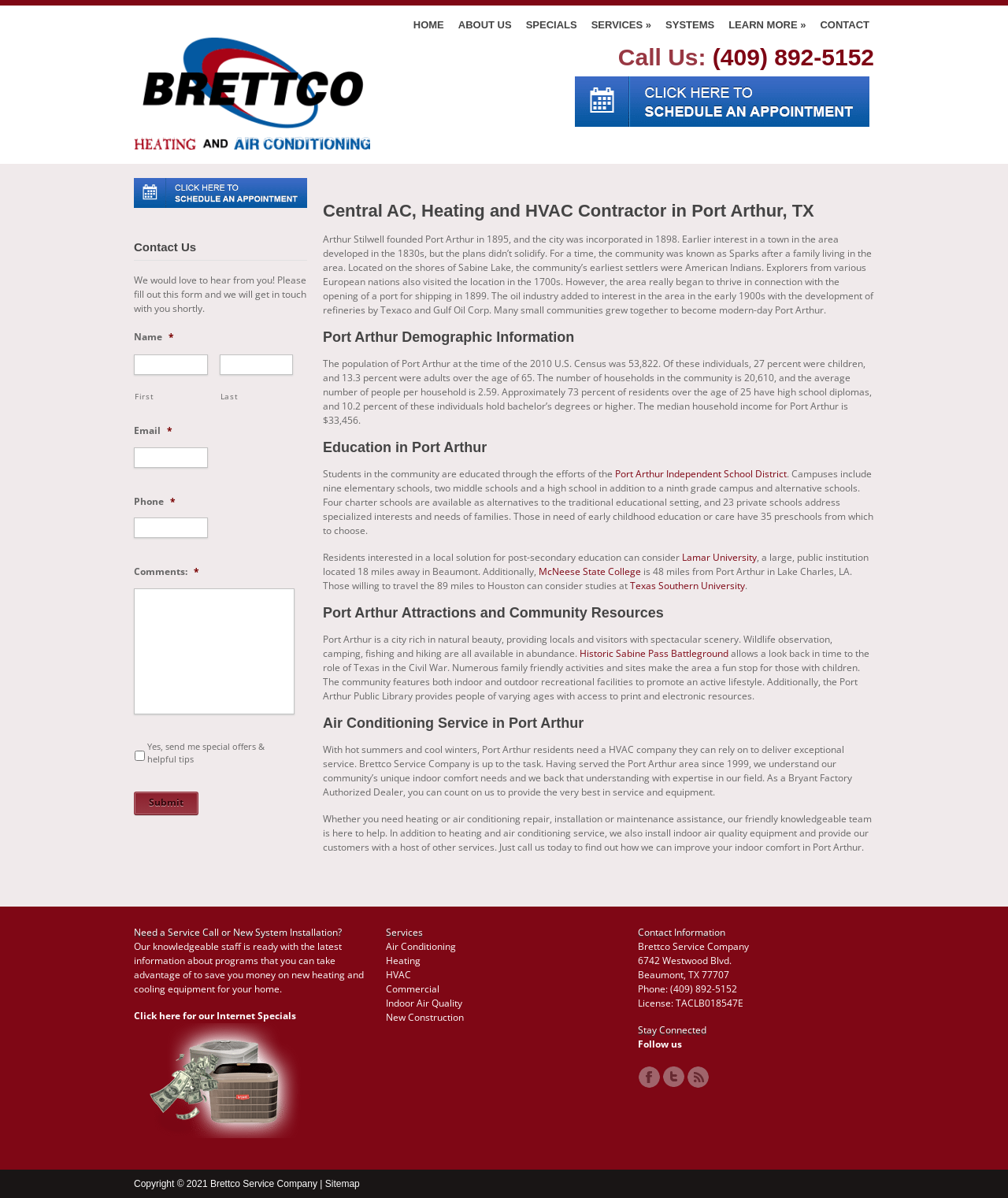Kindly determine the bounding box coordinates of the area that needs to be clicked to fulfill this instruction: "Click the 'HOME' link".

[0.405, 0.0, 0.445, 0.037]